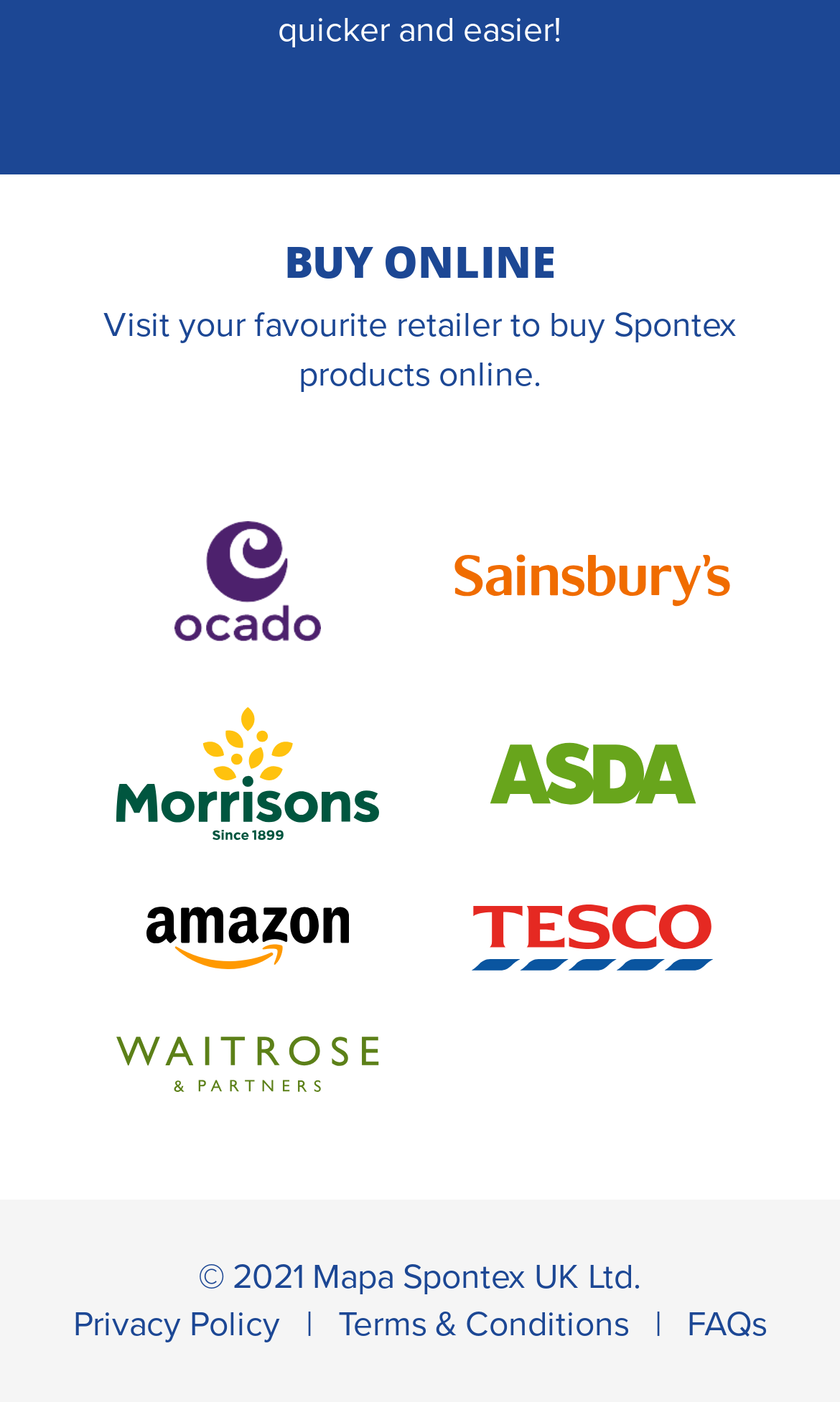Given the element description Terms & Conditions, identify the bounding box coordinates for the UI element on the webpage screenshot. The format should be (top-left x, top-left y, bottom-right x, bottom-right y), with values between 0 and 1.

[0.403, 0.93, 0.749, 0.96]